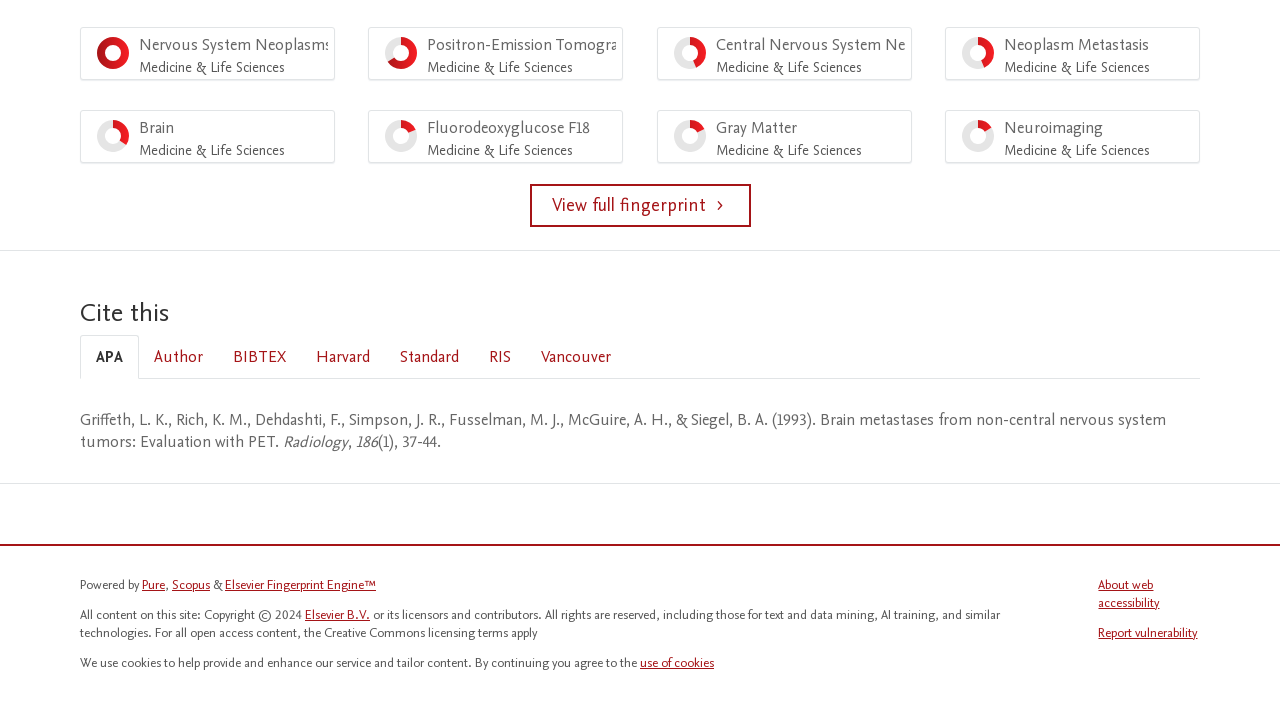What is the name of the engine that powered the webpage? Please answer the question using a single word or phrase based on the image.

Elsevier Fingerprint Engine